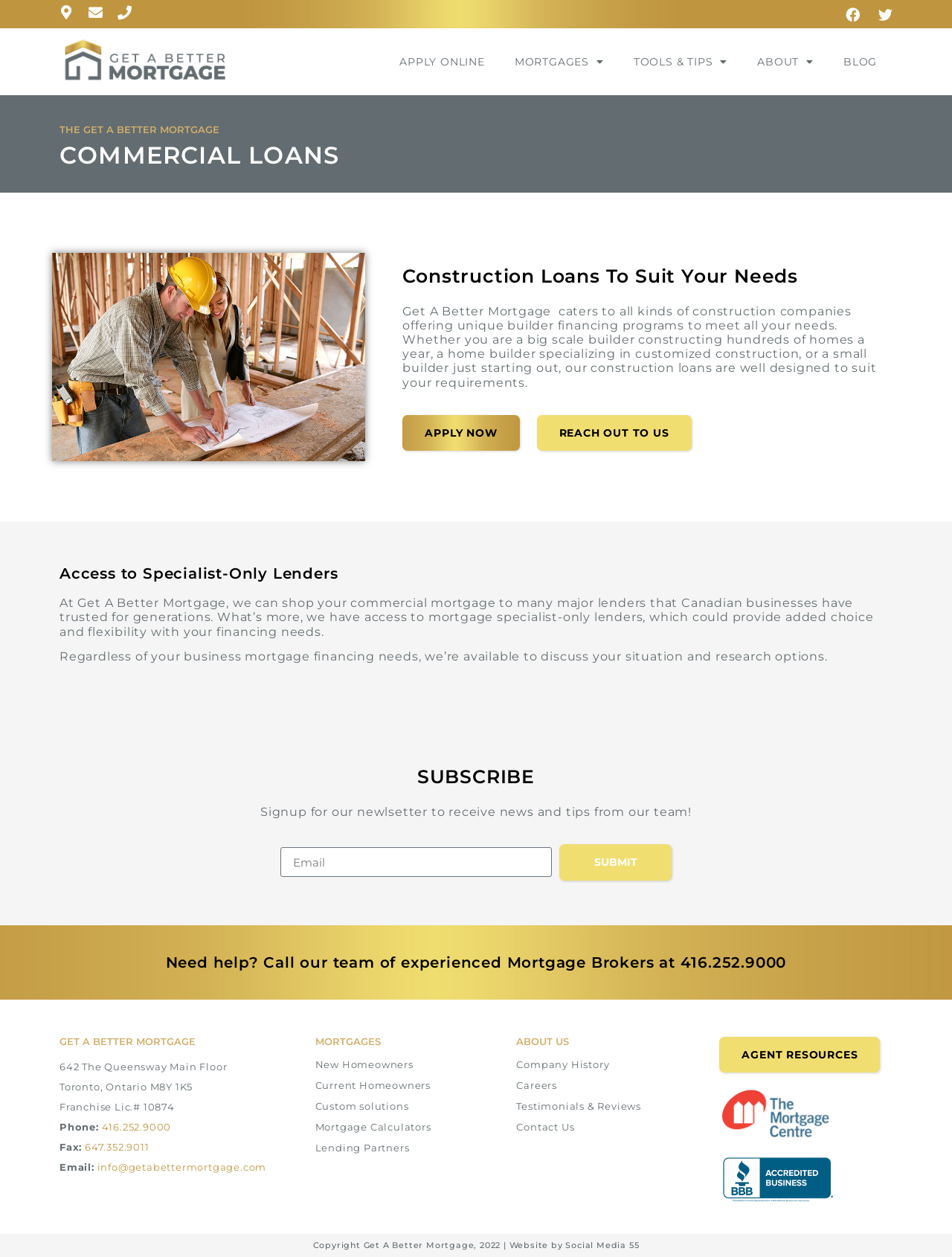Detail the various sections and features of the webpage.

This webpage is about Commercial Loans and getting a better mortgage. At the top, there are several links to social media platforms, including Facebook and Twitter, located at the right corner of the page. Below these links, there is a main section that takes up most of the page. 

In the main section, there are three headings: "THE GET A BETTER MORTGAGE", "COMMERCIAL LOANS", and "Construction Loans To Suit Your Needs". Below these headings, there is a paragraph of text describing the construction loans offered by Get A Better Mortgage. There are also two links, "APPLY NOW" and "REACH OUT TO US", located side by side.

Further down, there is another heading, "Access to Specialist-Only Lenders", followed by a paragraph of text explaining the benefits of working with Get A Better Mortgage. 

On the left side of the page, there is a menu with several links, including "APPLY ONLINE", "MORTGAGES", "TOOLS & TIPS", "ABOUT", and "BLOG". 

Below the main section, there is a subscription section where users can sign up for a newsletter. There is a heading "SUBSCRIBE", a text box to enter an email address, and a "SUBMIT" button.

Following the subscription section, there is a section with contact information, including a phone number, fax number, and email address. There is also a heading "GET A BETTER MORTGAGE" with an address and franchise license number.

On the right side of the page, there are two columns of links. The first column has links related to mortgages, including "New Homeowners", "Current Homeowners", and "Mortgage Calculators". The second column has links related to the company, including "Company History", "Careers", and "Testimonials & Reviews". 

At the very bottom of the page, there is a copyright notice and a link to the website developer, Social Media 55.